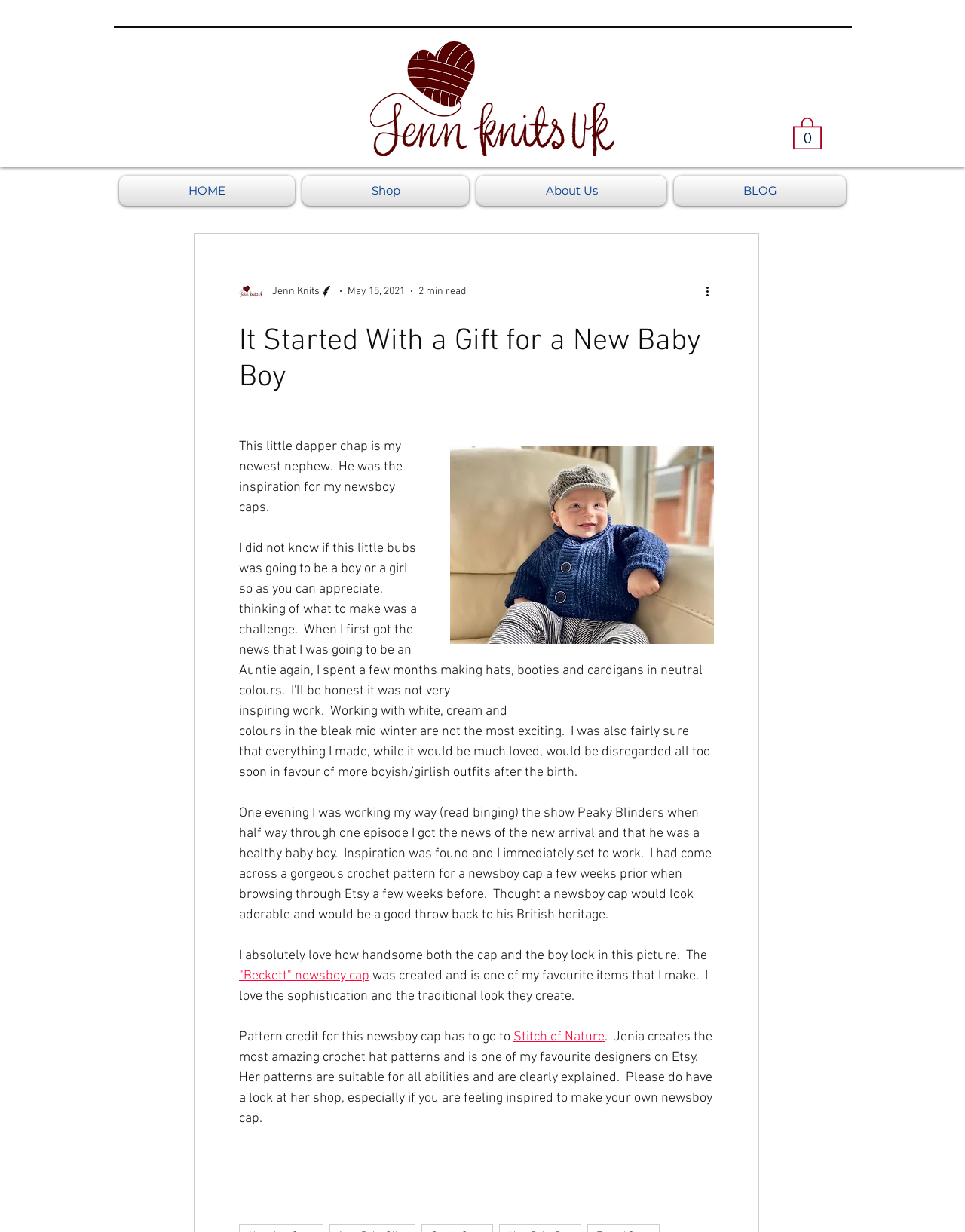Identify the main title of the webpage and generate its text content.

It Started With a Gift for a New Baby Boy